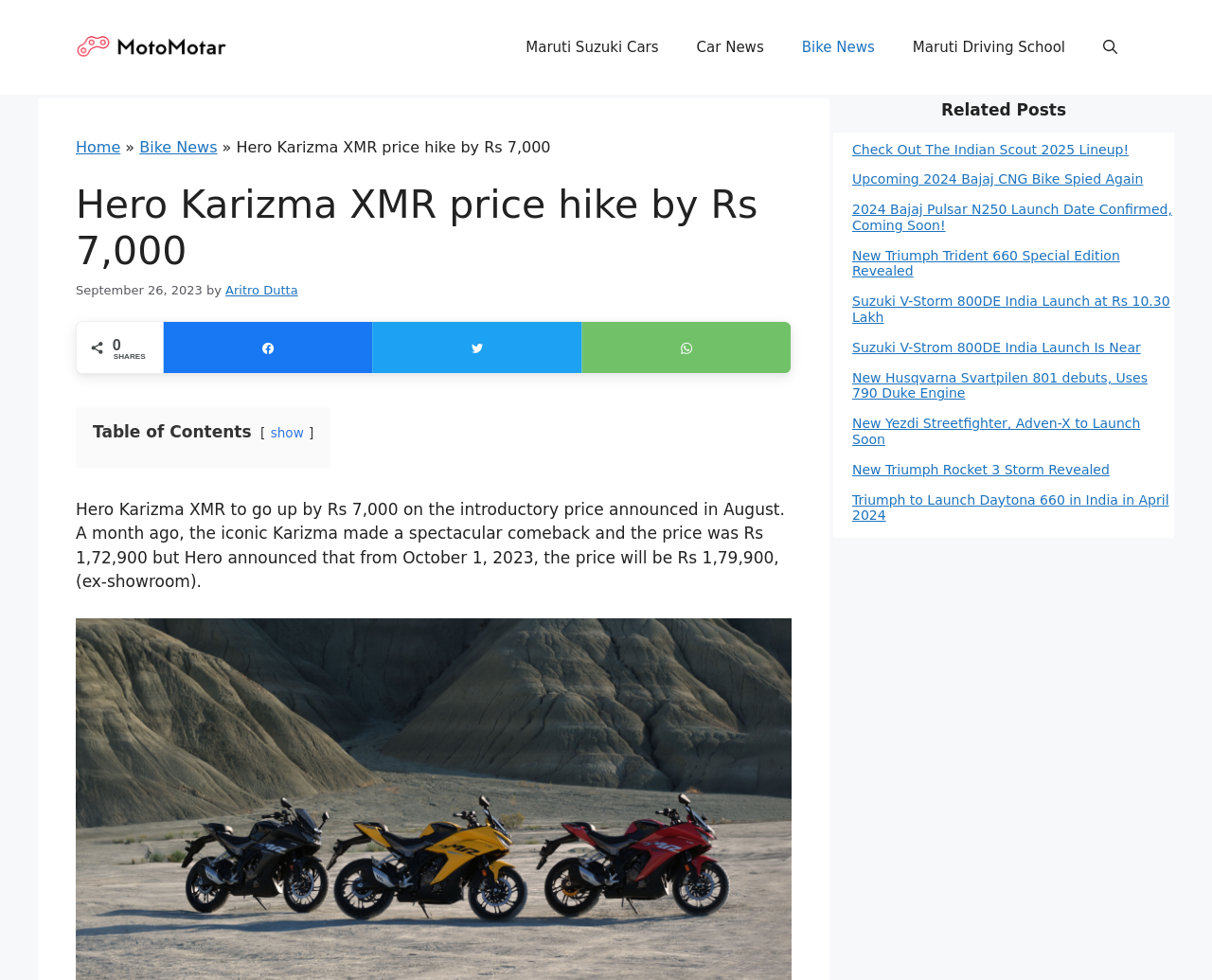Given the following UI element description: "Bike News", find the bounding box coordinates in the webpage screenshot.

[0.646, 0.019, 0.737, 0.077]